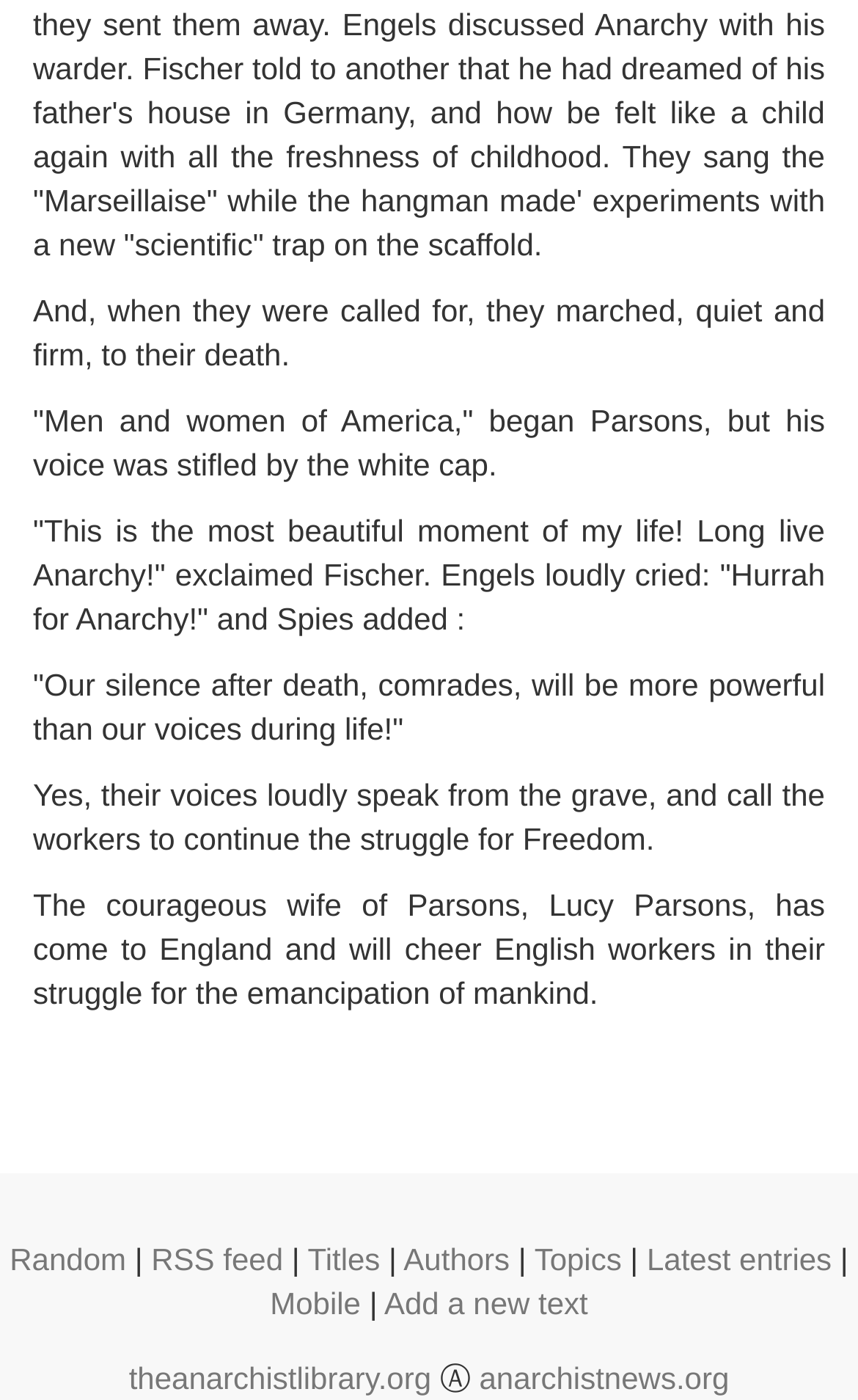From the details in the image, provide a thorough response to the question: What is the tone of the text on the webpage?

The tone of the text on the webpage appears to be serious and solemn, as it discusses the themes of Anarchy, freedom, and the struggle for emancipation. The quotes and passages of text convey a sense of gravity and importance, suggesting that the webpage is intended to educate or inspire readers rather than entertain them.